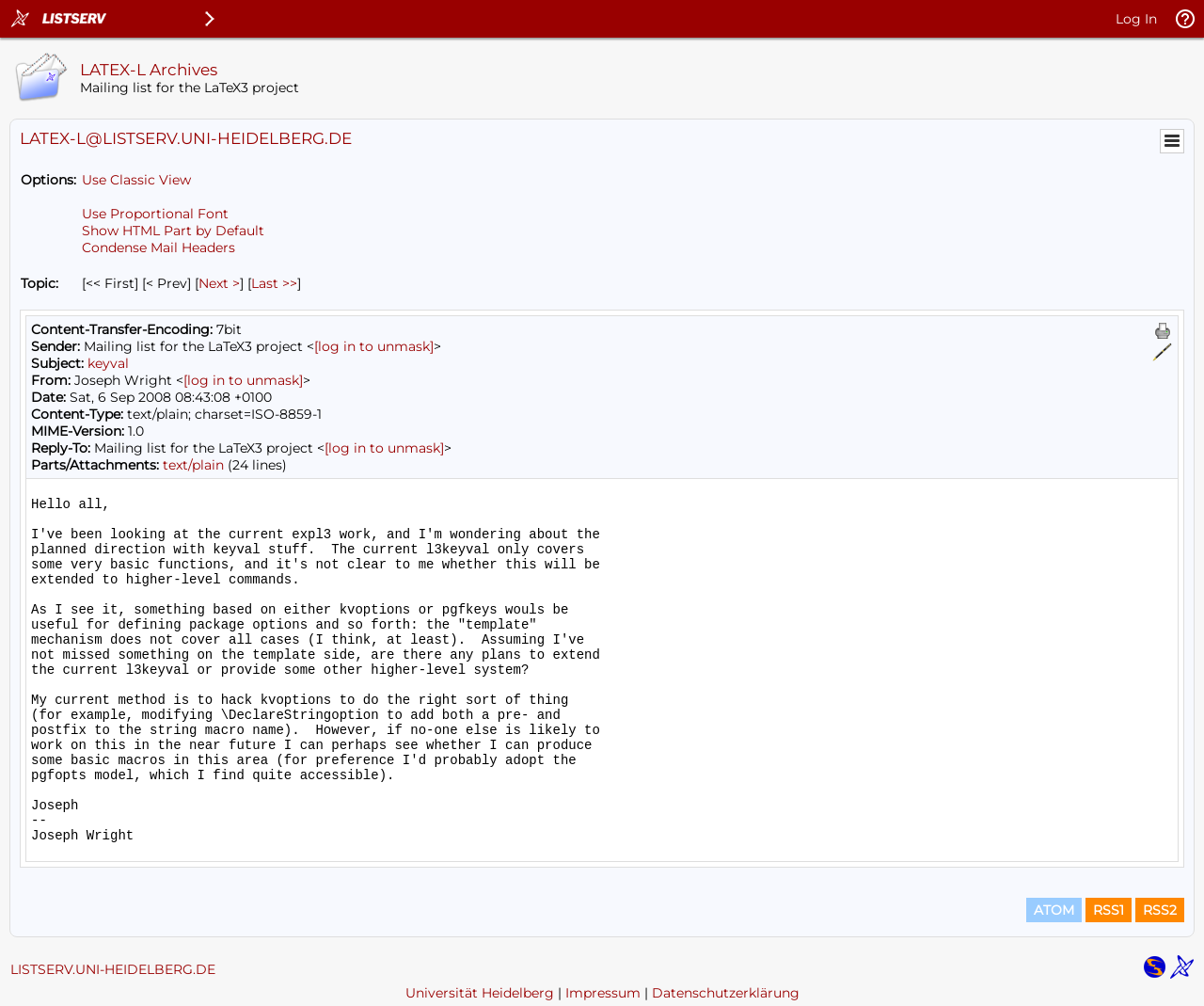Who is the sender of the message?
Using the image, respond with a single word or phrase.

Joseph Wright